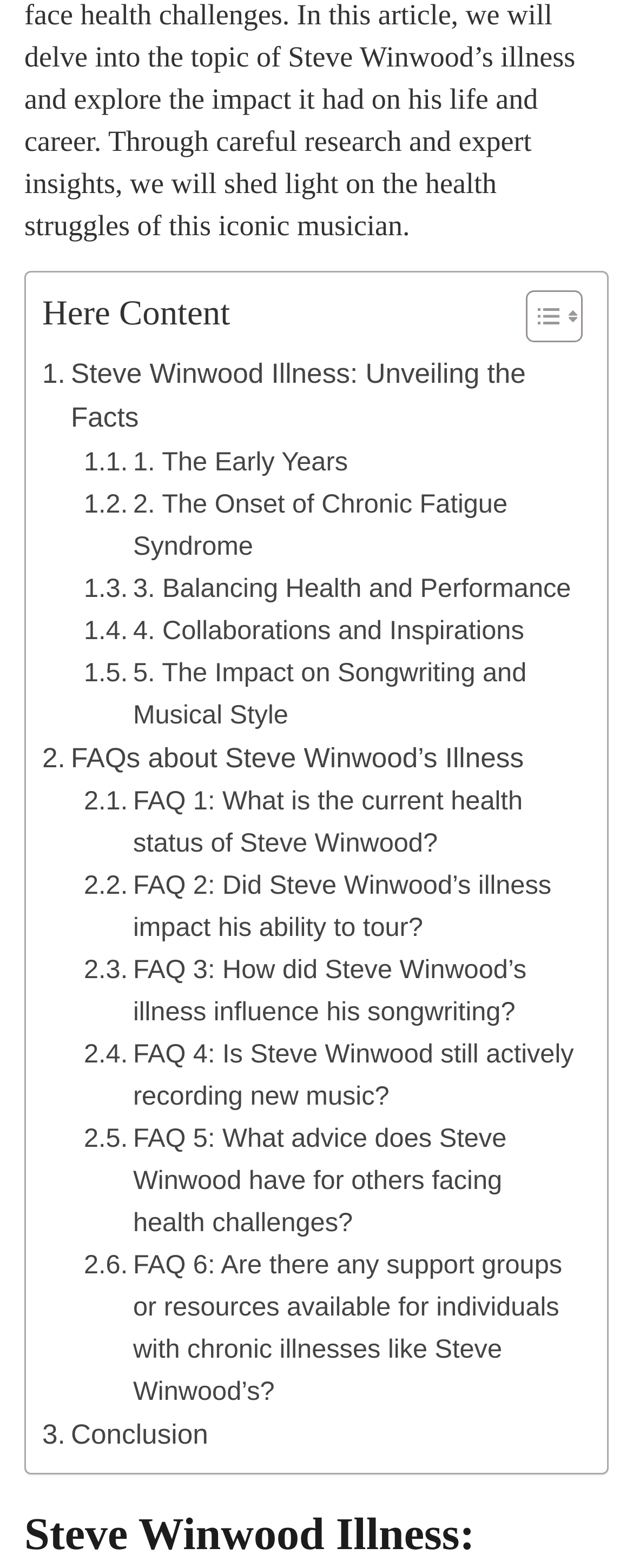What is the purpose of the 'Toggle Table of Content' button?
Please provide a comprehensive and detailed answer to the question.

The 'Toggle Table of Content' button is likely used to show or hide the table of content on the webpage, allowing users to easily navigate to different sections of the article.